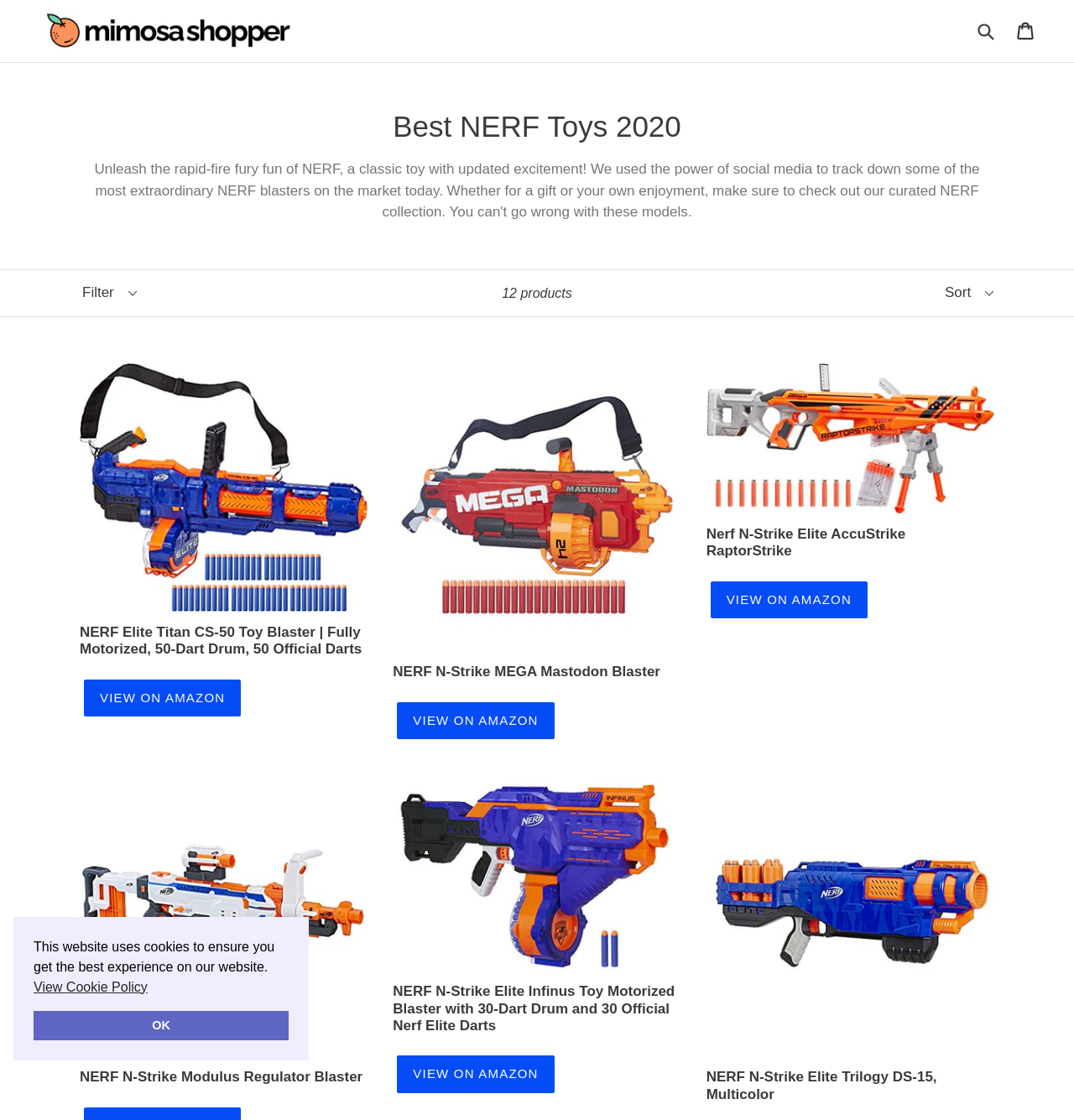What is the purpose of the search box?
Look at the image and provide a detailed response to the question.

I found a search box on the top-right corner of the webpage, which is likely used to search for specific products on the website.